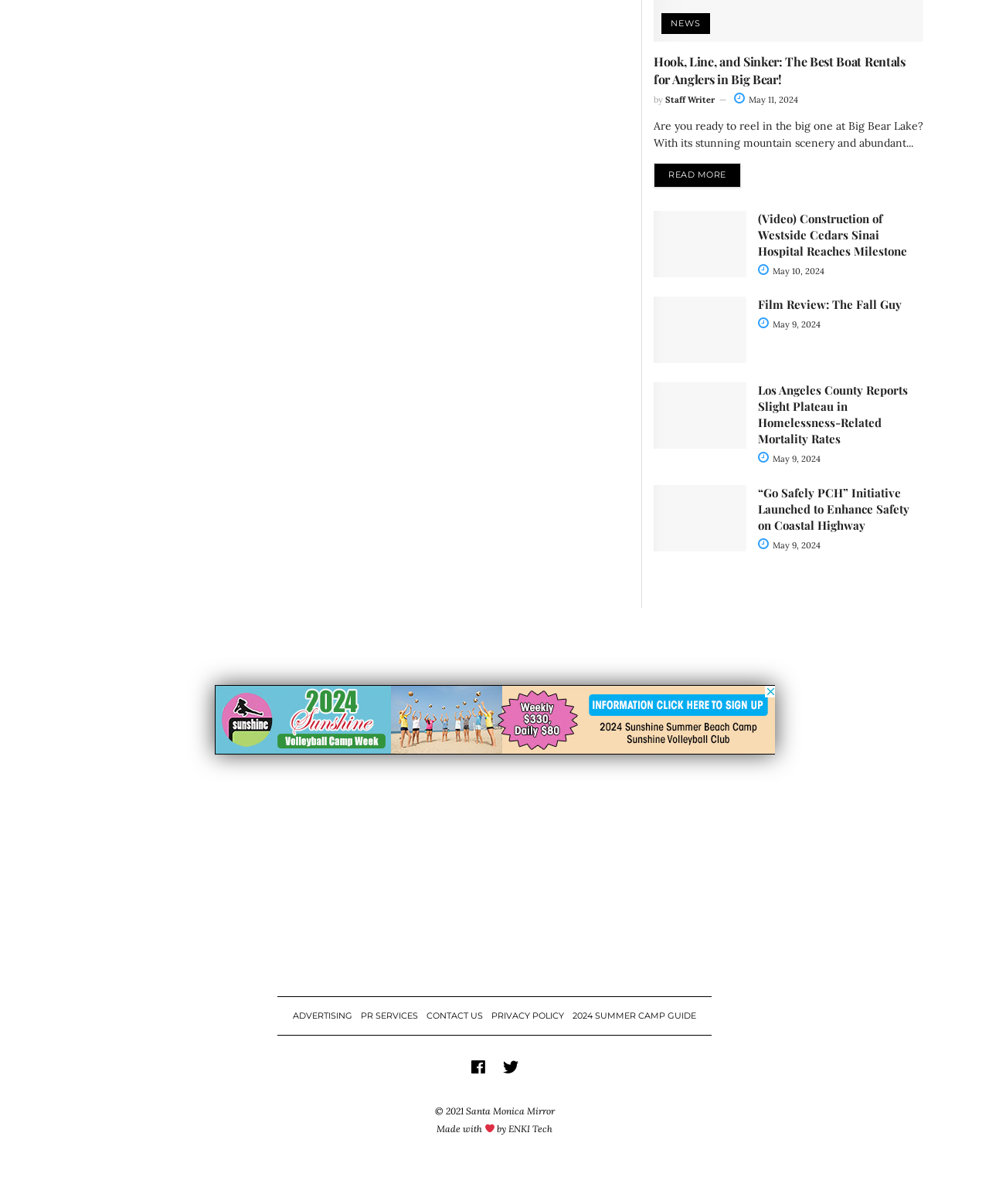Identify the bounding box of the UI element described as follows: "ADVERTISING". Provide the coordinates as four float numbers in the range of 0 to 1 [left, top, right, bottom].

[0.296, 0.839, 0.356, 0.848]